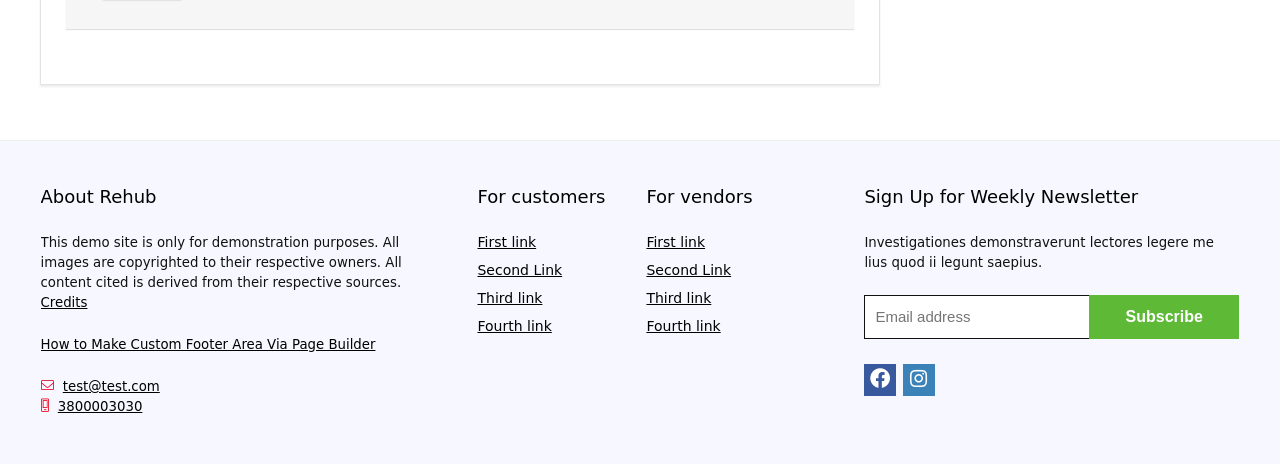Please determine the bounding box coordinates of the element to click on in order to accomplish the following task: "Click on First link under For customers". Ensure the coordinates are four float numbers ranging from 0 to 1, i.e., [left, top, right, bottom].

[0.373, 0.504, 0.419, 0.539]